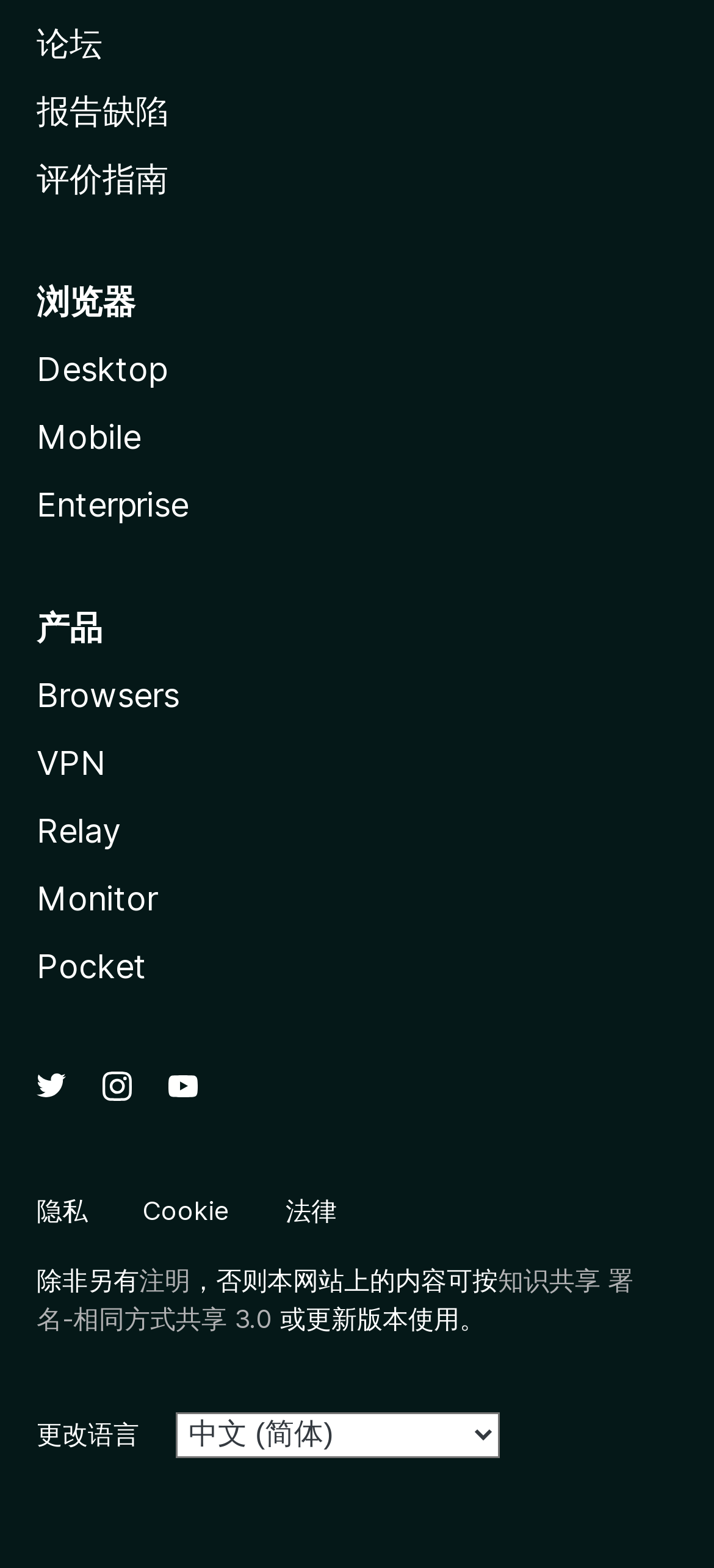Could you determine the bounding box coordinates of the clickable element to complete the instruction: "View Twitter profile"? Provide the coordinates as four float numbers between 0 and 1, i.e., [left, top, right, bottom].

[0.051, 0.682, 0.092, 0.707]